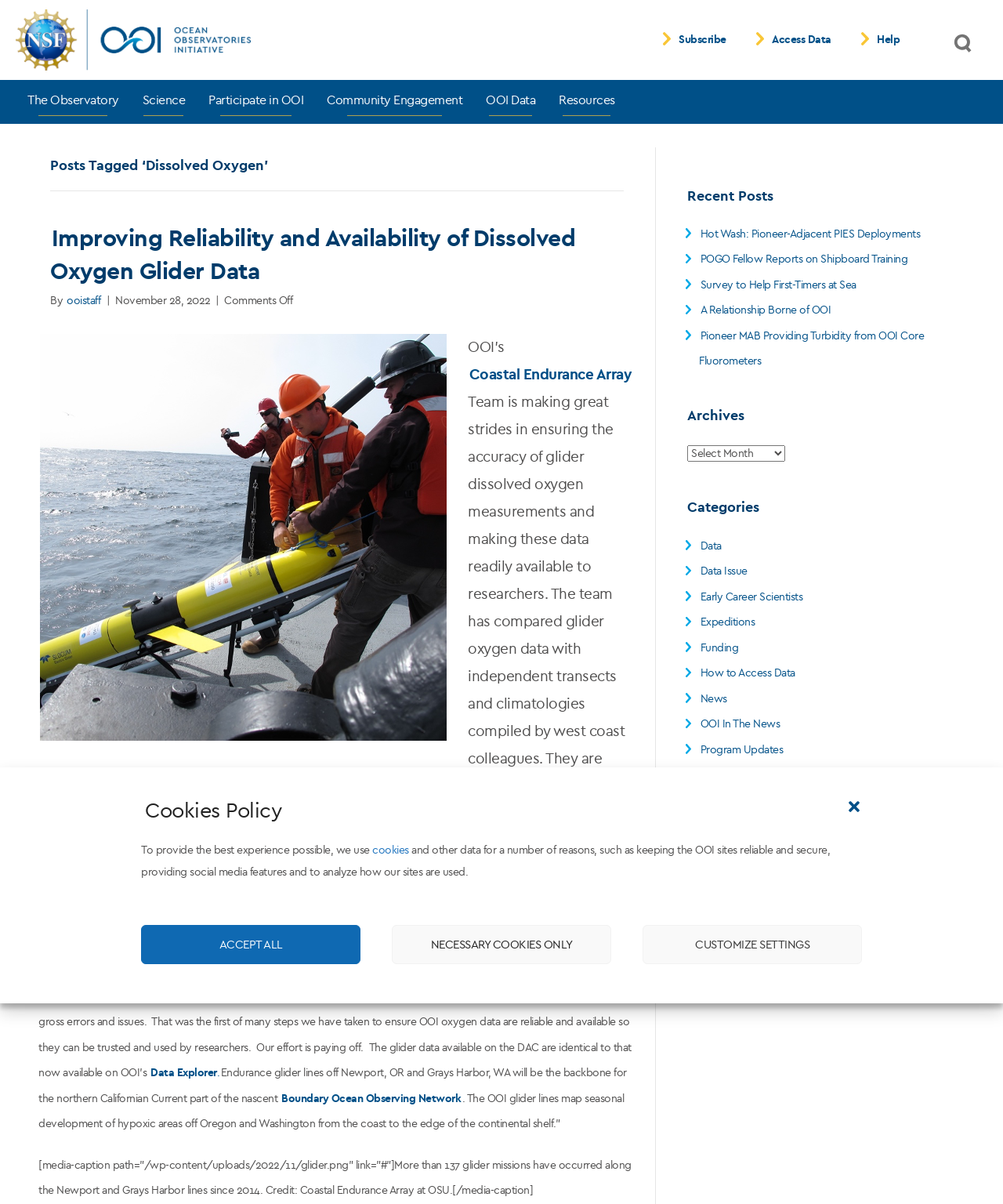How many glider missions have occurred along the Newport and Grays Harbor lines?
Please give a well-detailed answer to the question.

The number of glider missions can be found in the article on the webpage, which states that 'More than 137 glider missions have occurred along the Newport and Grays Harbor lines since 2014'.